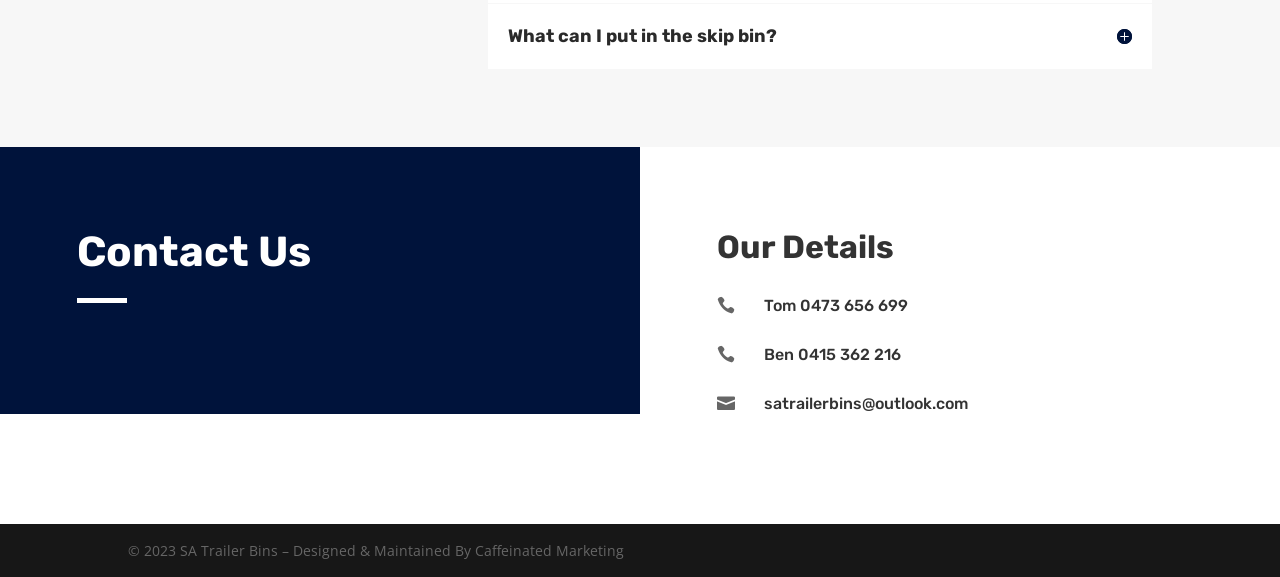What is the email address of SA Trailer Bins?
Using the details from the image, give an elaborate explanation to answer the question.

I found the email address of SA Trailer Bins by looking at the heading 'satrailerbins@outlook.com' which is a sub-element of the LayoutTable element with bounding box coordinates [0.56, 0.683, 0.94, 0.734].